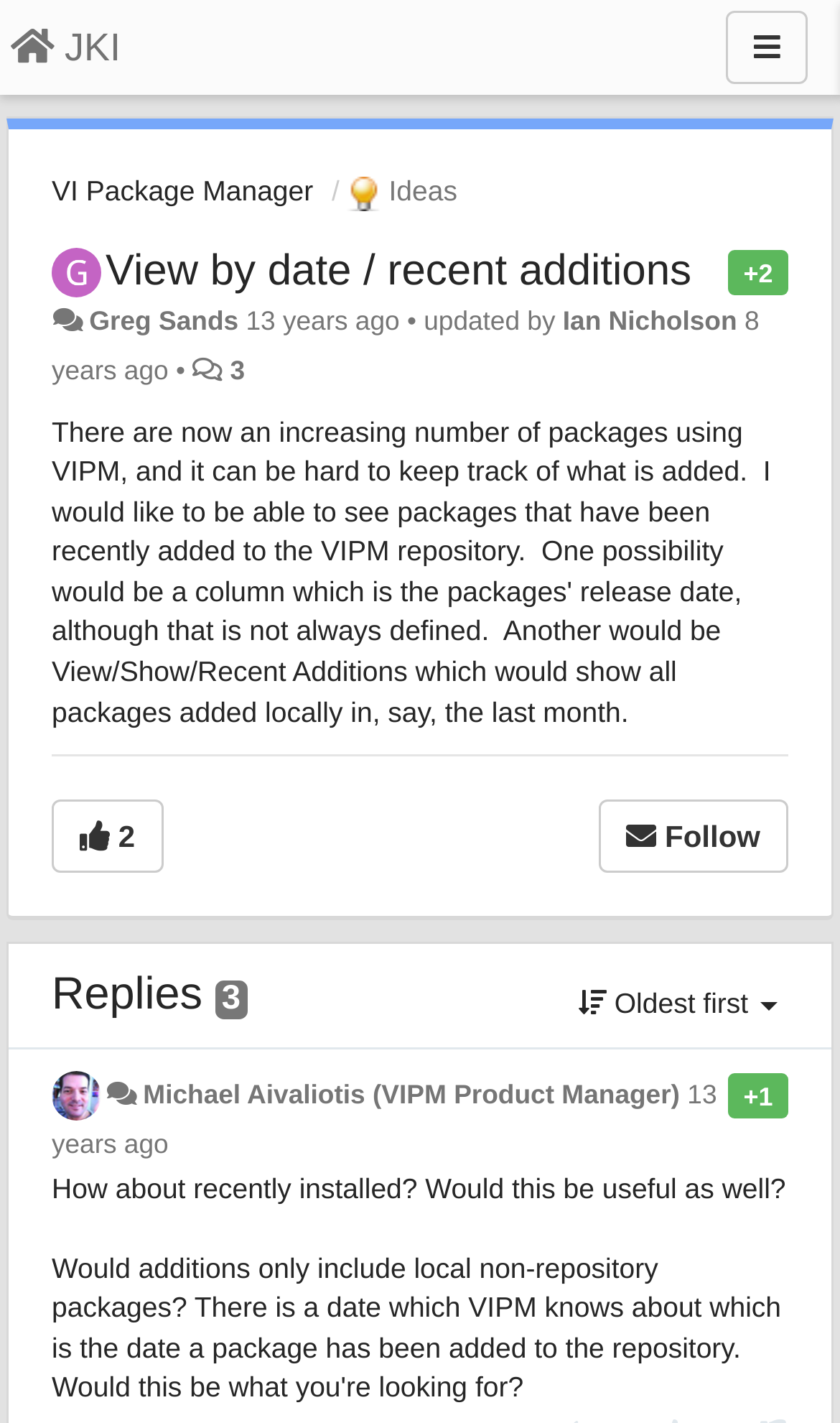Please give a short response to the question using one word or a phrase:
Who updated the package 8 years ago?

Ian Nicholson